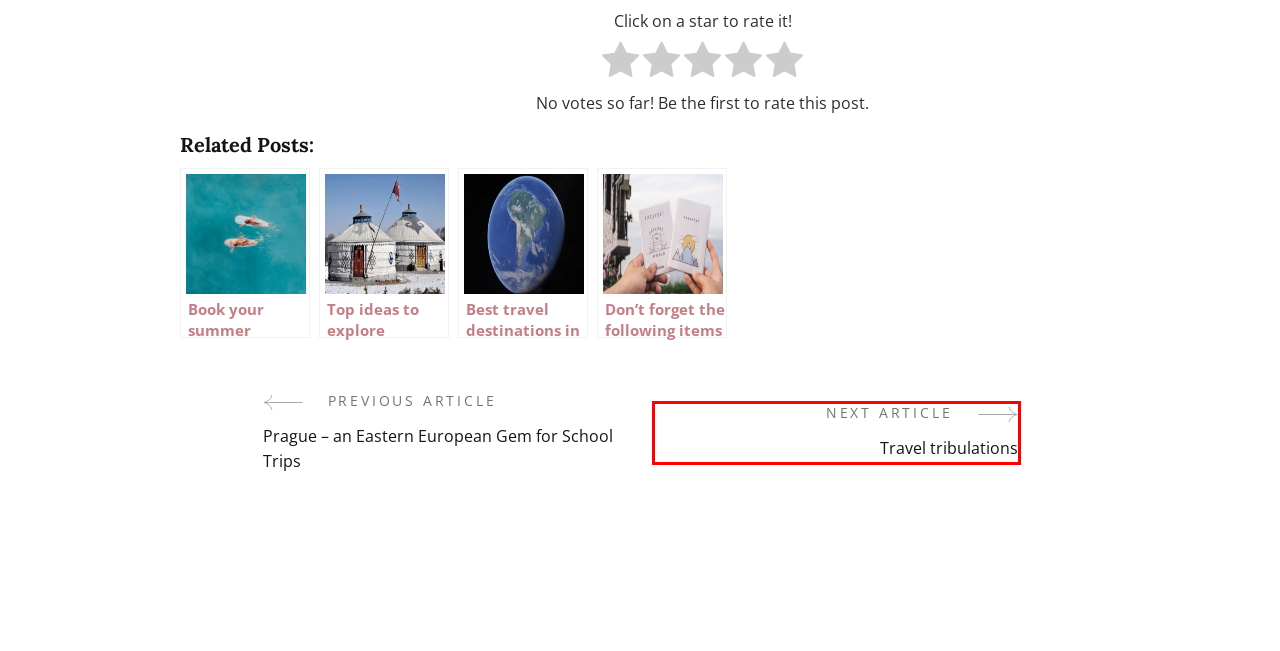Analyze the screenshot of a webpage that features a red rectangle bounding box. Pick the webpage description that best matches the new webpage you would see after clicking on the element within the red bounding box. Here are the candidates:
A. Top ideas to explore Mongolia - Topflighthotel.com
B. Book your summer holiday - Topflighthotel.com
C. Best travel destinations in South America - Topflighthotel.com
D. Don’t forget the following items while going on holiday - Topflighthotel.com
E. Flights - Topflighthotel.com
F. Travel tribulations - Topflighthotel.com
G. Prague - an Eastern European Gem for School Trips - Topflighthotel.com
H. Blog Archives - Topflighthotel.com

F